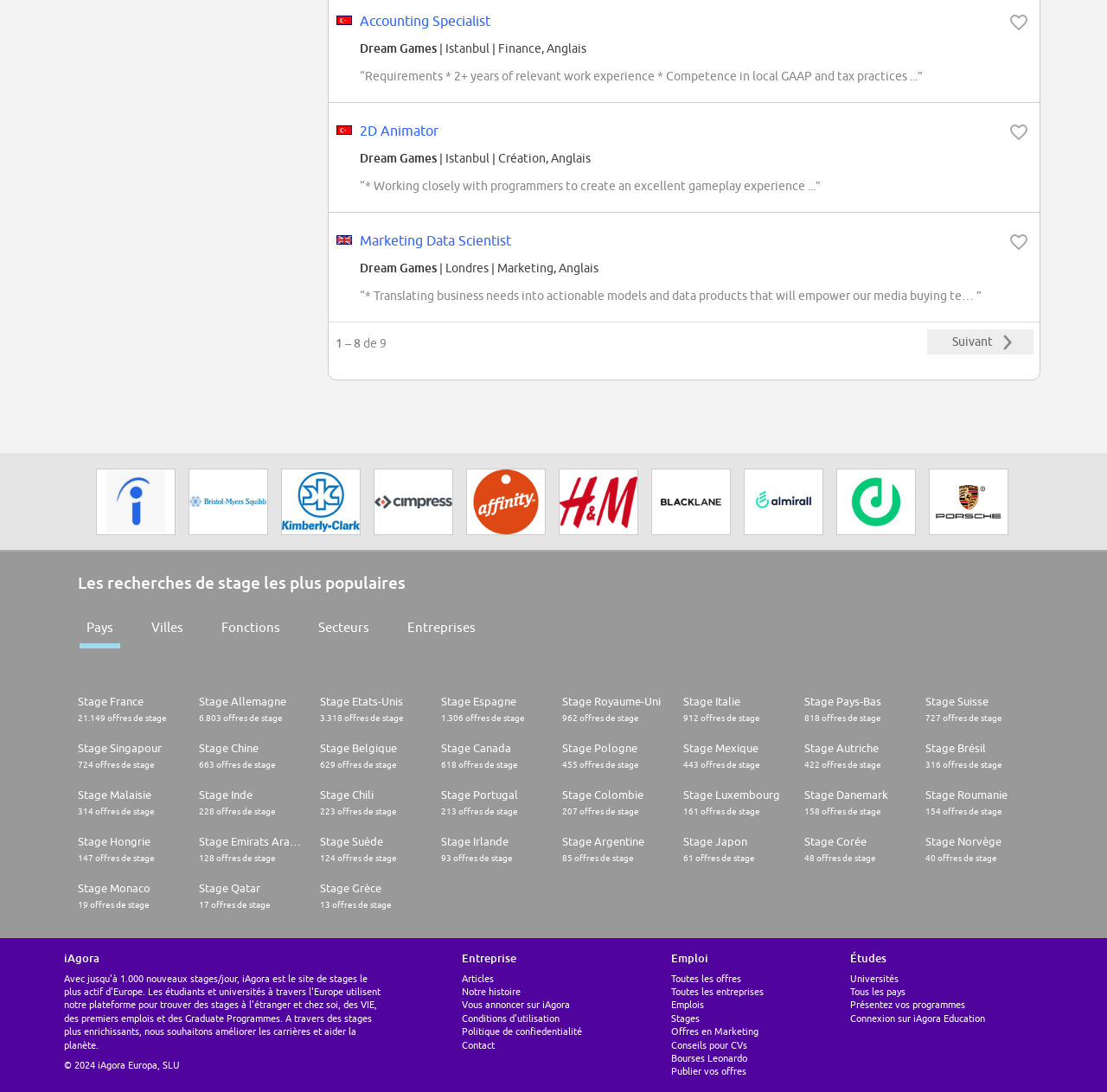Please respond to the question using a single word or phrase:
What is the next page button labeled as?

Suivant